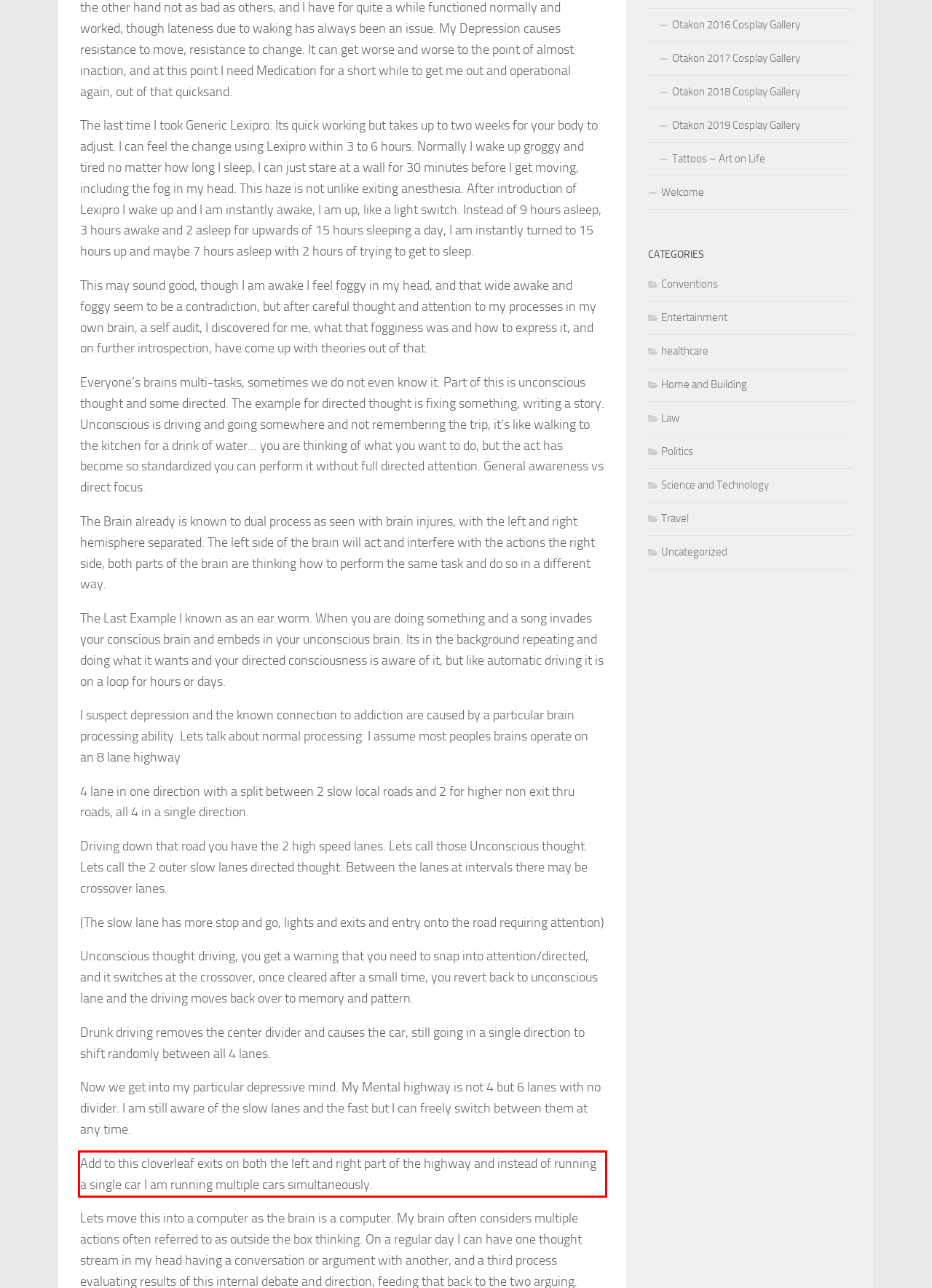Given a webpage screenshot with a red bounding box, perform OCR to read and deliver the text enclosed by the red bounding box.

Add to this cloverleaf exits on both the left and right part of the highway and instead of running a single car I am running multiple cars simultaneously.